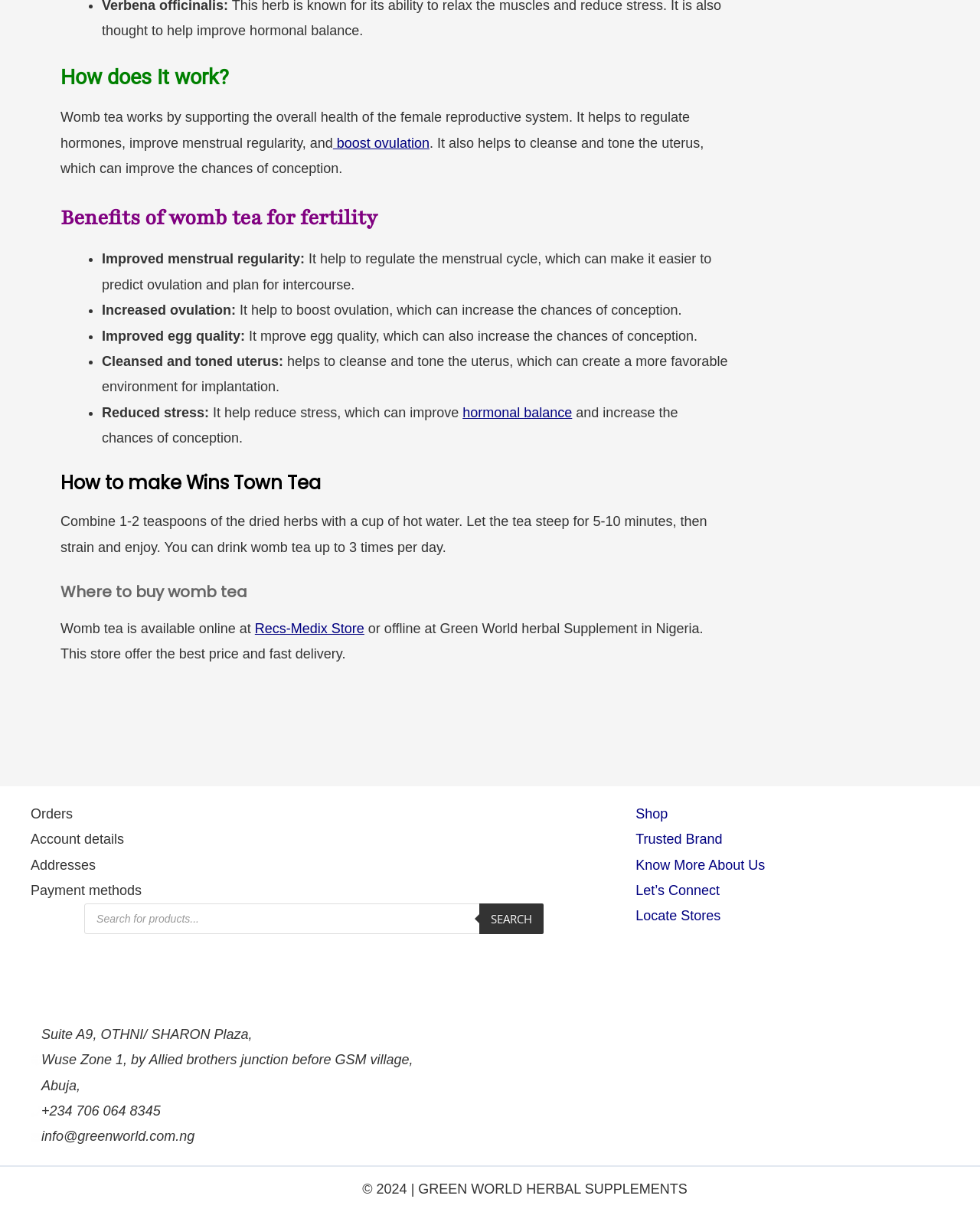Please identify the bounding box coordinates for the region that you need to click to follow this instruction: "Buy womb tea at Recs-Medix Store".

[0.26, 0.512, 0.372, 0.525]